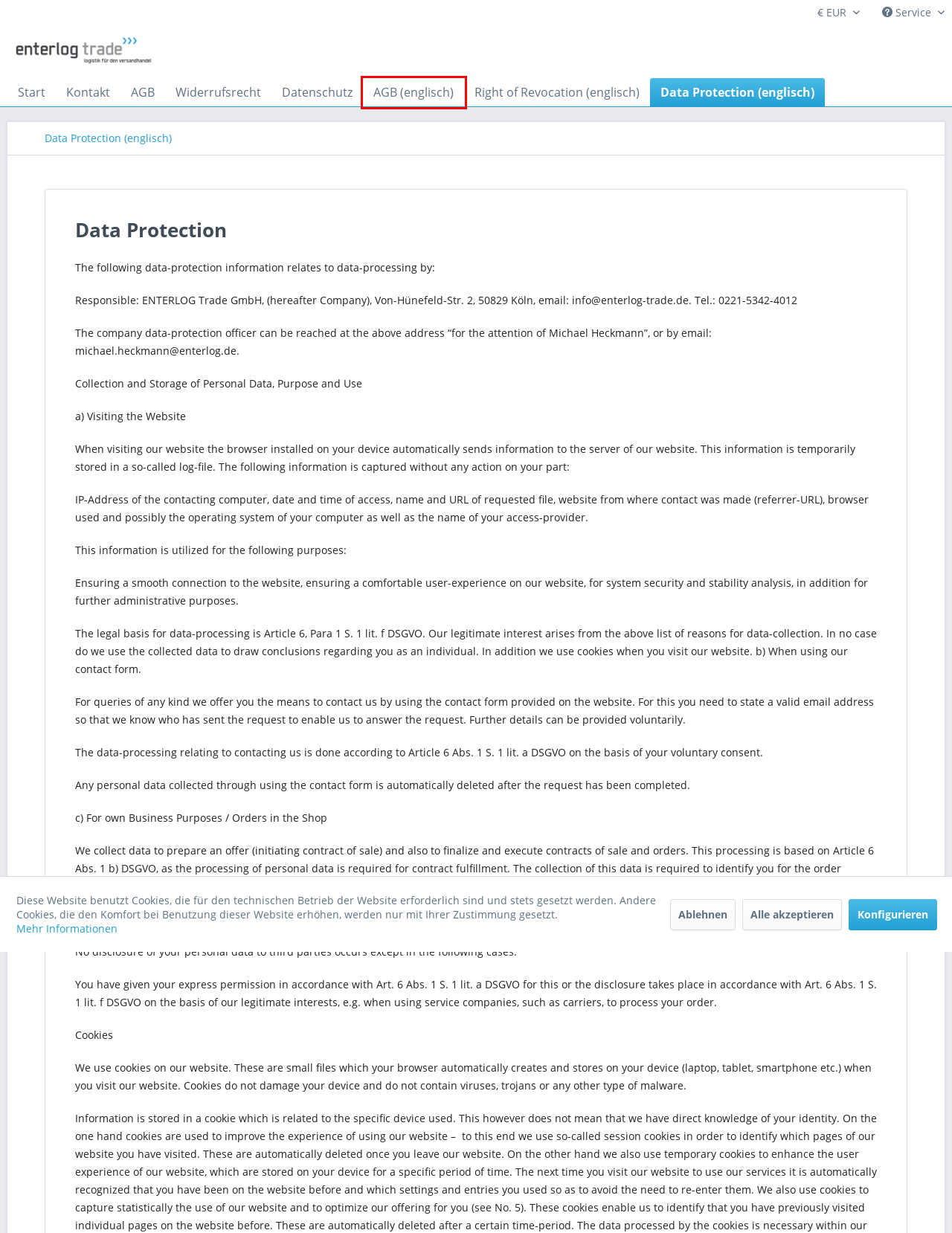You are provided with a screenshot of a webpage that includes a red rectangle bounding box. Please choose the most appropriate webpage description that matches the new webpage after clicking the element within the red bounding box. Here are the candidates:
A. Right of Revocation (englisch) | enterlog-trade.de
B. Kontaktformular | enterlog-trade.de
C. Impressum | enterlog-trade.de
D. Datenschutz | enterlog-trade.de
E. AGB (englisch) | enterlog-trade.de
F. Widerrufsrecht | enterlog-trade.de
G. enterlog-trade.de
H. AGB | enterlog-trade.de

E